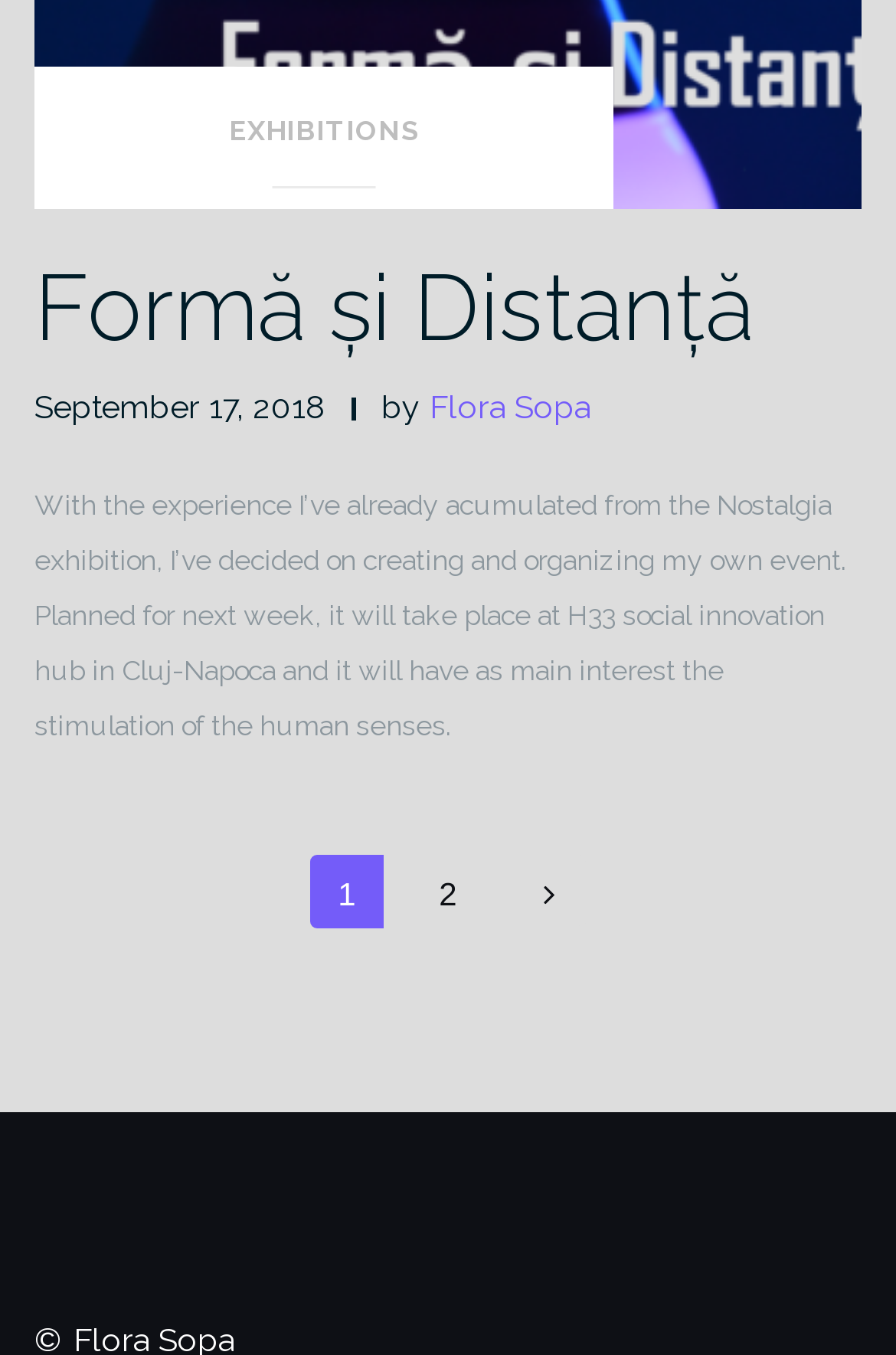Determine the bounding box coordinates for the UI element matching this description: "Exhibitions".

[0.038, 0.076, 0.685, 0.139]